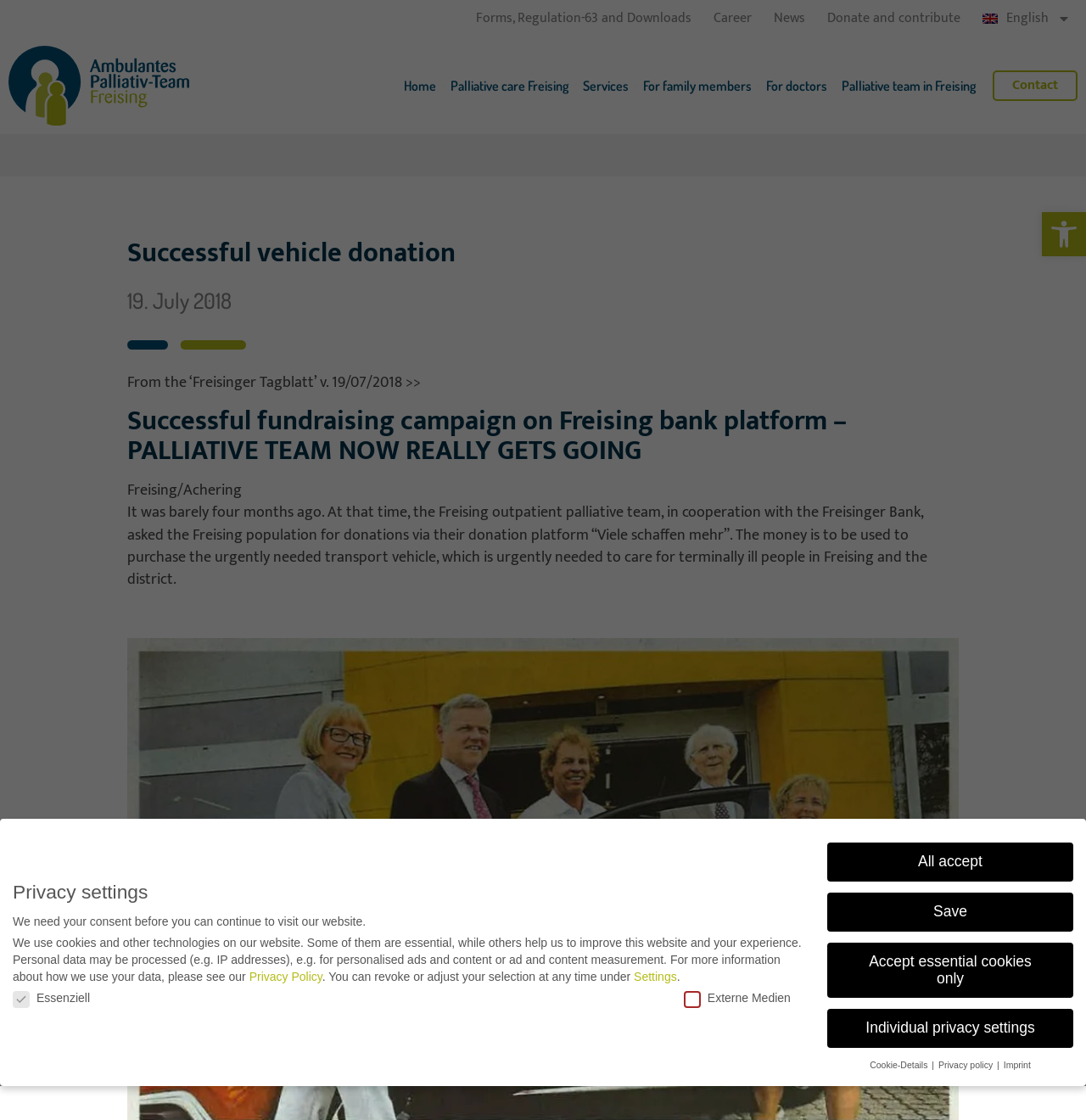Create an in-depth description of the webpage, covering main sections.

This webpage is about a successful vehicle donation campaign for the Ambulantes Palliativ-Team Freising. At the top right corner, there is a button to open the toolbar accessibility, accompanied by an image labeled "Accessibility". Below this, there are five links: "Forms, Regulation-63 and Downloads", "Career", "News", "Donate and contribute", and "English", which has a popup menu.

On the left side, there is a column of links, including "SAPV Freising", "Home", "Palliative care Freising", "Services", "For family members", "For doctors", "Palliative team in Freising", and "Contact". The "Contact" link is at the bottom of this column.

In the main content area, there is a heading "Successful vehicle donation" followed by a date "19. July 2018" and a quote from the "Freisinger Tagblatt" newspaper. Below this, there is a heading "Successful fundraising campaign on Freising bank platform – PALLIATIVE TEAM NOW REALLY GETS GOING" and a paragraph of text describing the fundraising campaign.

At the bottom of the page, there is a section about privacy settings, with a heading "Privacy settings" and a message explaining the use of cookies and other technologies on the website. There are several buttons and links to manage privacy settings, including "All accept", "Save", "Accept essential cookies only", "Individual privacy settings", "Cookie-Details", "Privacy policy", and "Imprint". There is also a link "Open Cookie Preferences" at the bottom left corner.